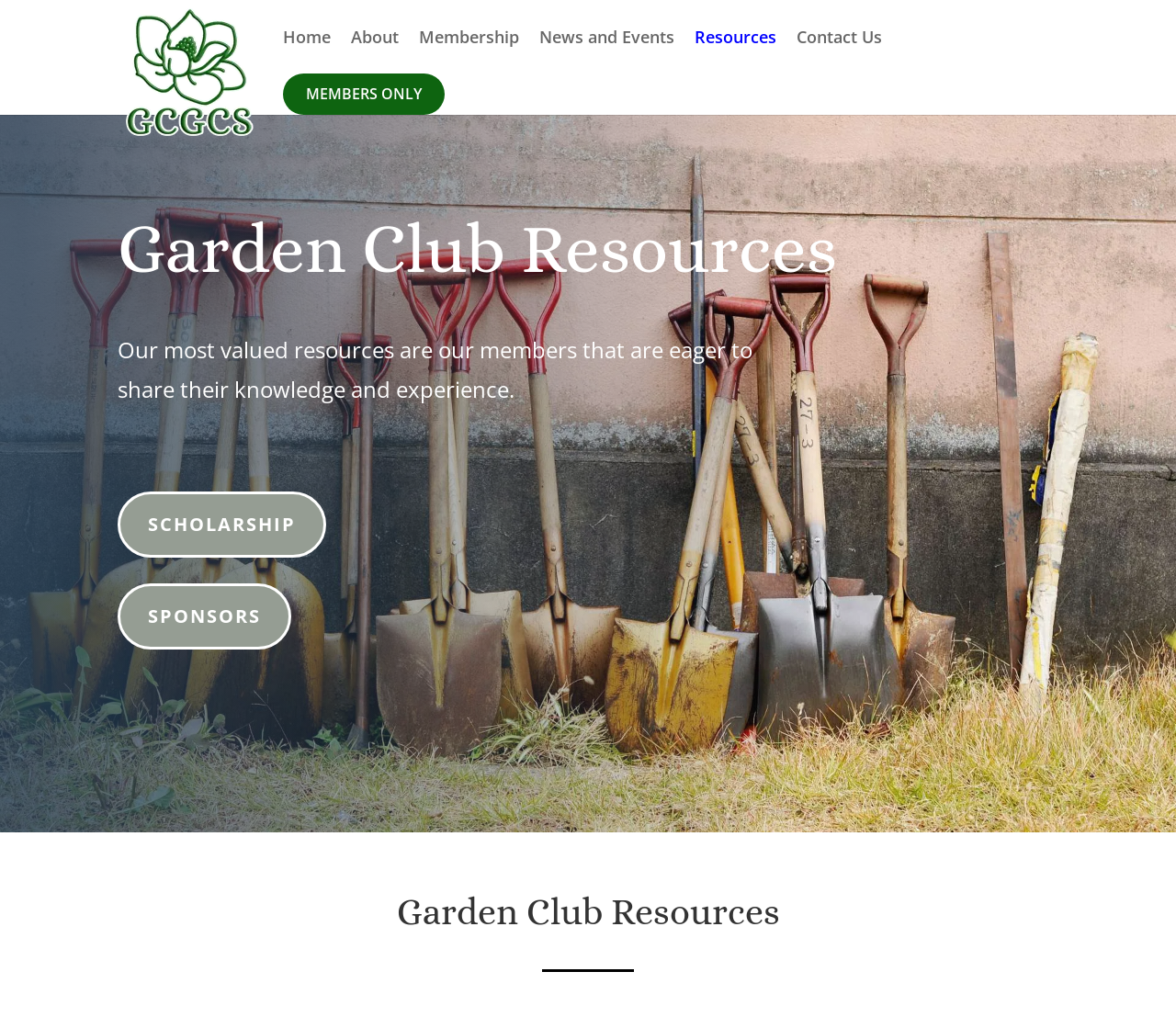Please locate the bounding box coordinates of the element that should be clicked to achieve the given instruction: "check news and events".

[0.459, 0.03, 0.573, 0.072]